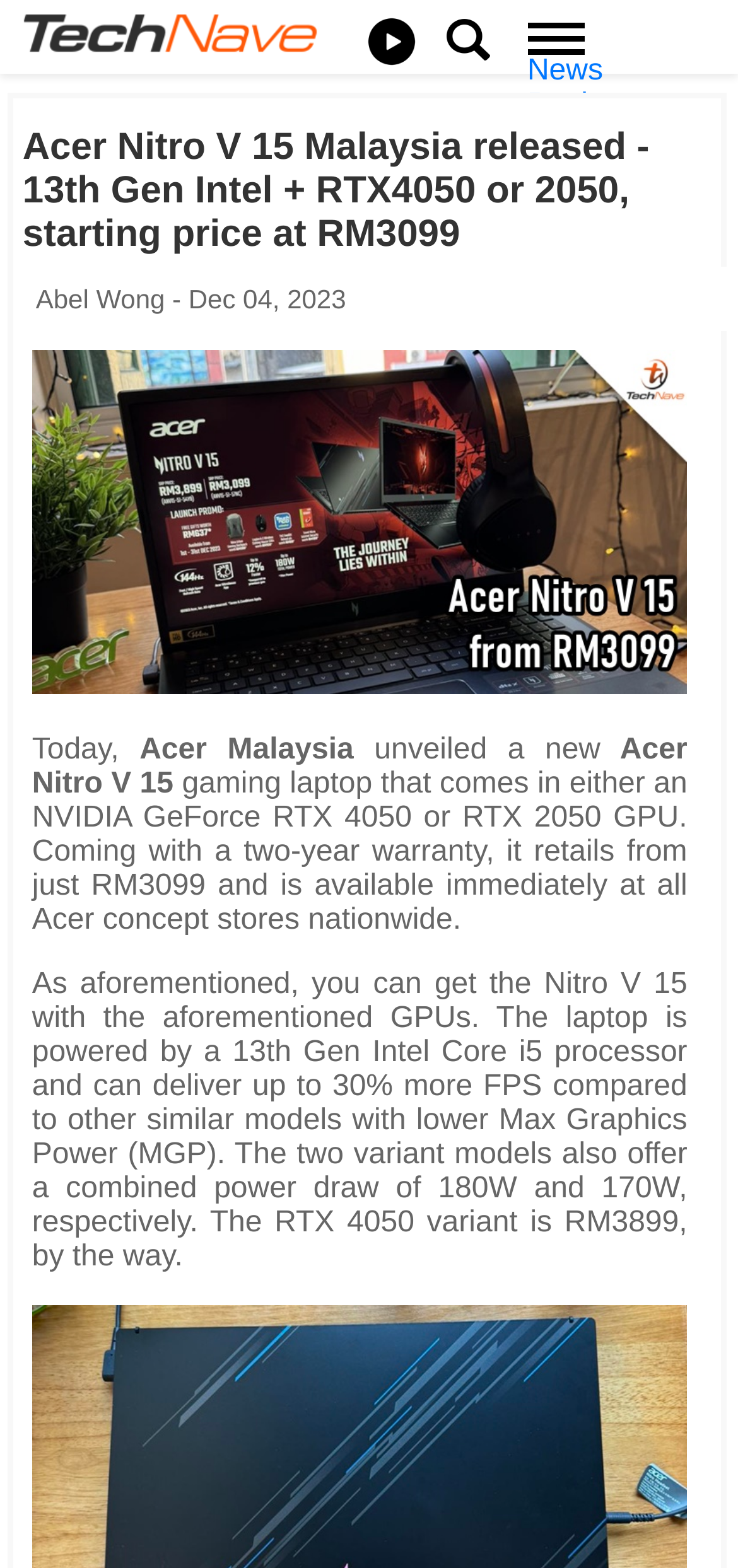Please mark the clickable region by giving the bounding box coordinates needed to complete this instruction: "Follow TechNave on Tiktok".

[0.496, 0.028, 0.568, 0.047]